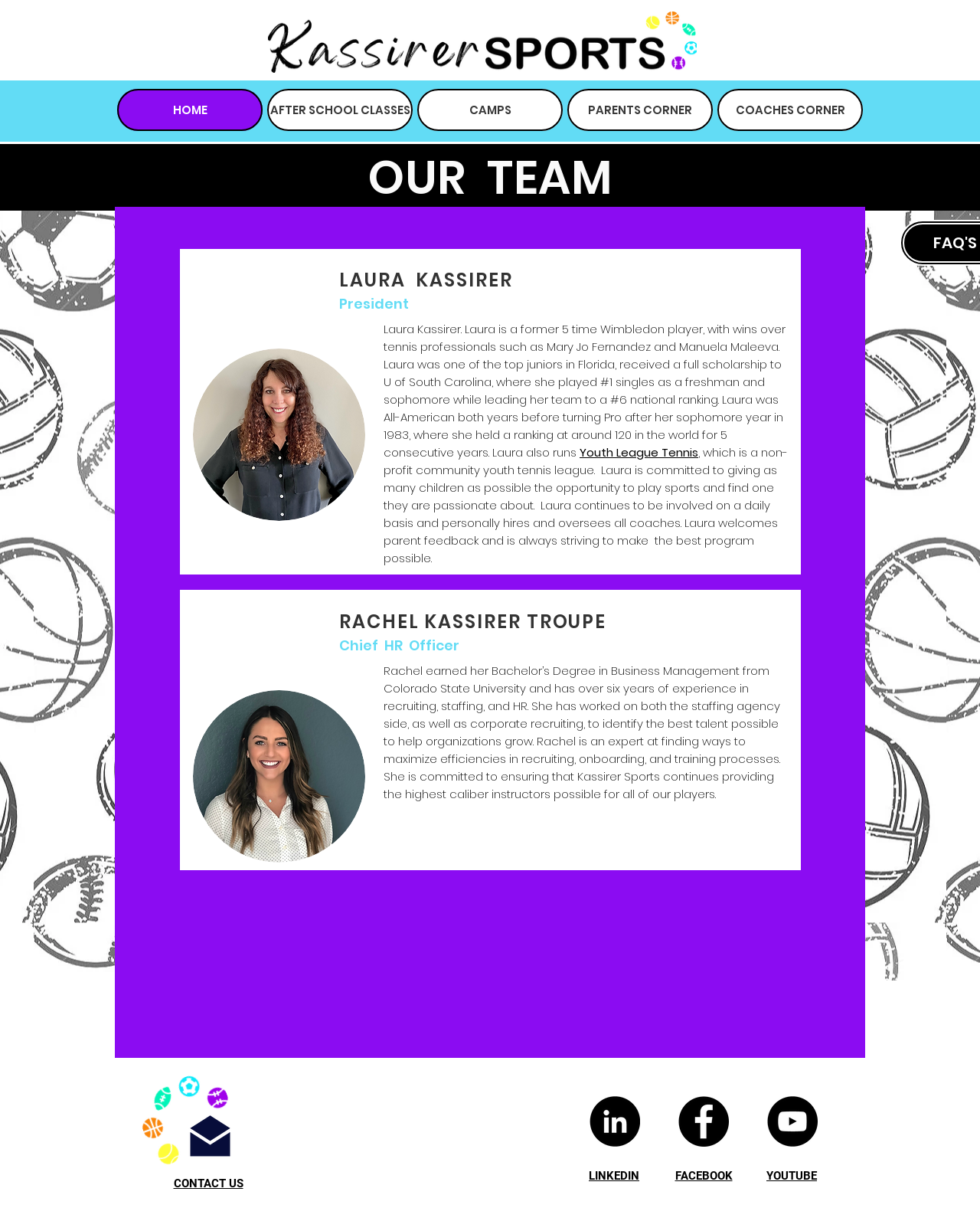Please identify the bounding box coordinates of the clickable region that I should interact with to perform the following instruction: "Click HOME". The coordinates should be expressed as four float numbers between 0 and 1, i.e., [left, top, right, bottom].

[0.12, 0.074, 0.268, 0.108]